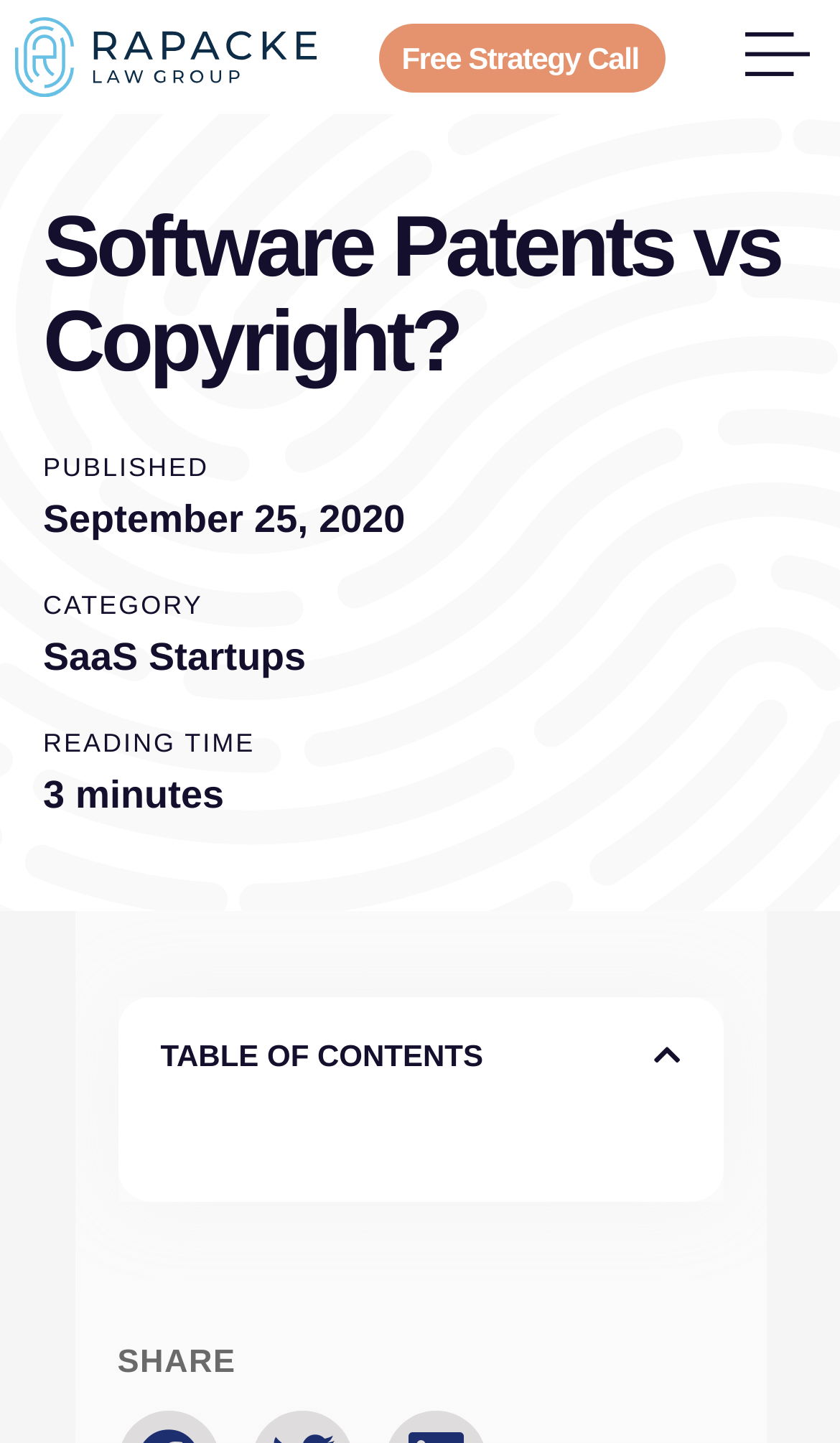Determine the bounding box coordinates for the UI element matching this description: "alt="Rapacke Law Group Logo"".

[0.018, 0.012, 0.377, 0.067]